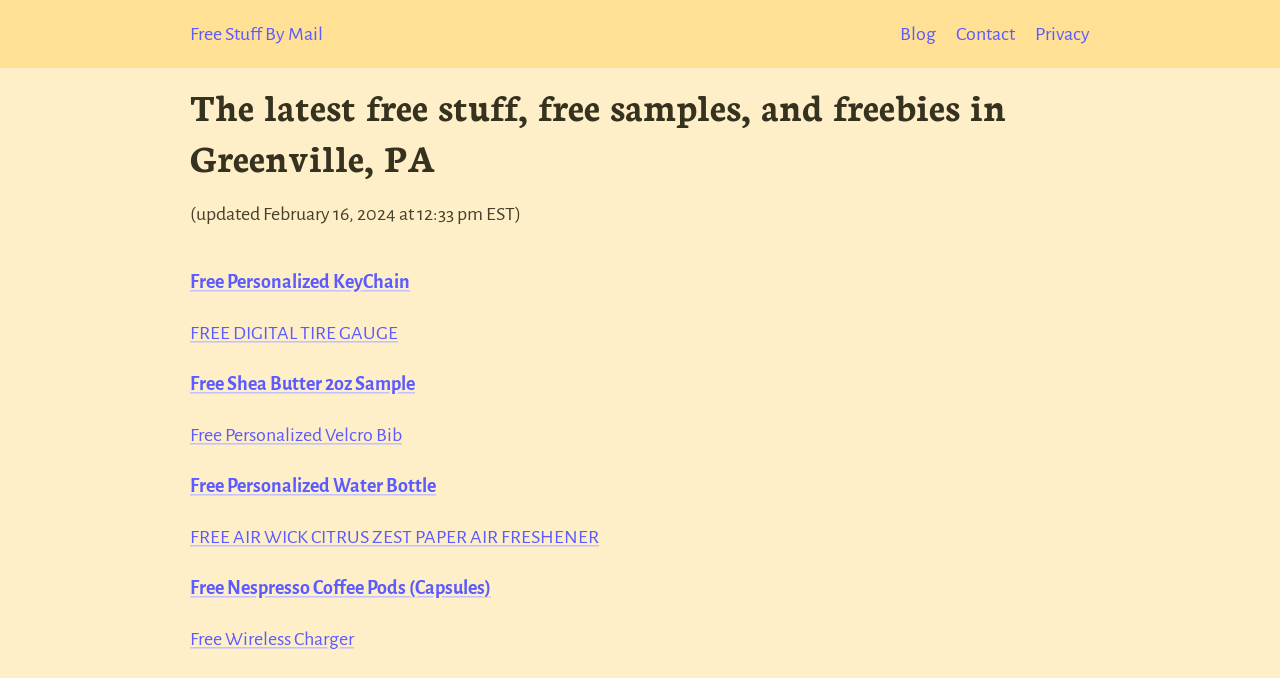Determine the bounding box for the UI element that matches this description: "Privacy".

[0.809, 0.035, 0.852, 0.065]